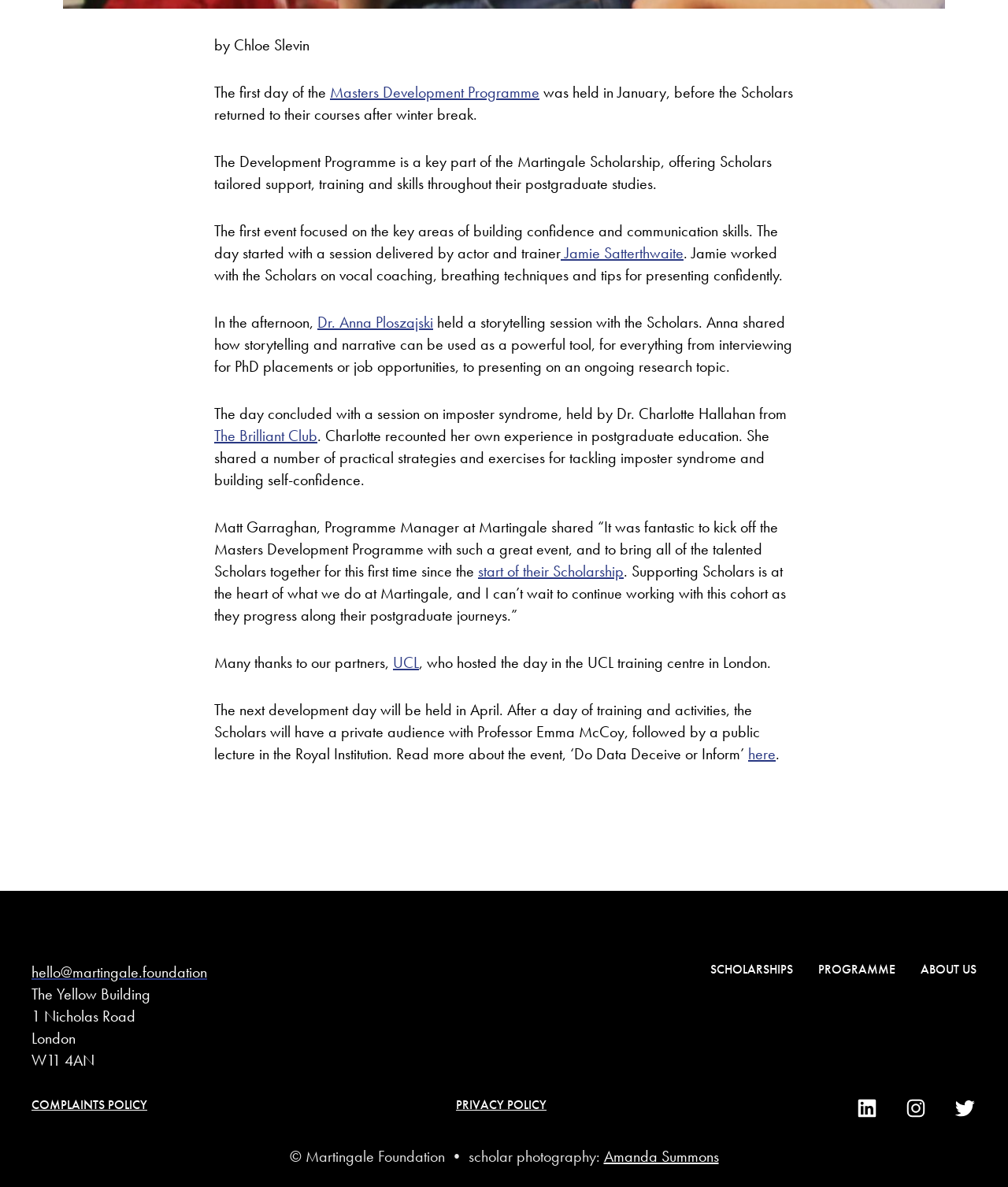Answer in one word or a short phrase: 
Where is the UCL training centre located?

London